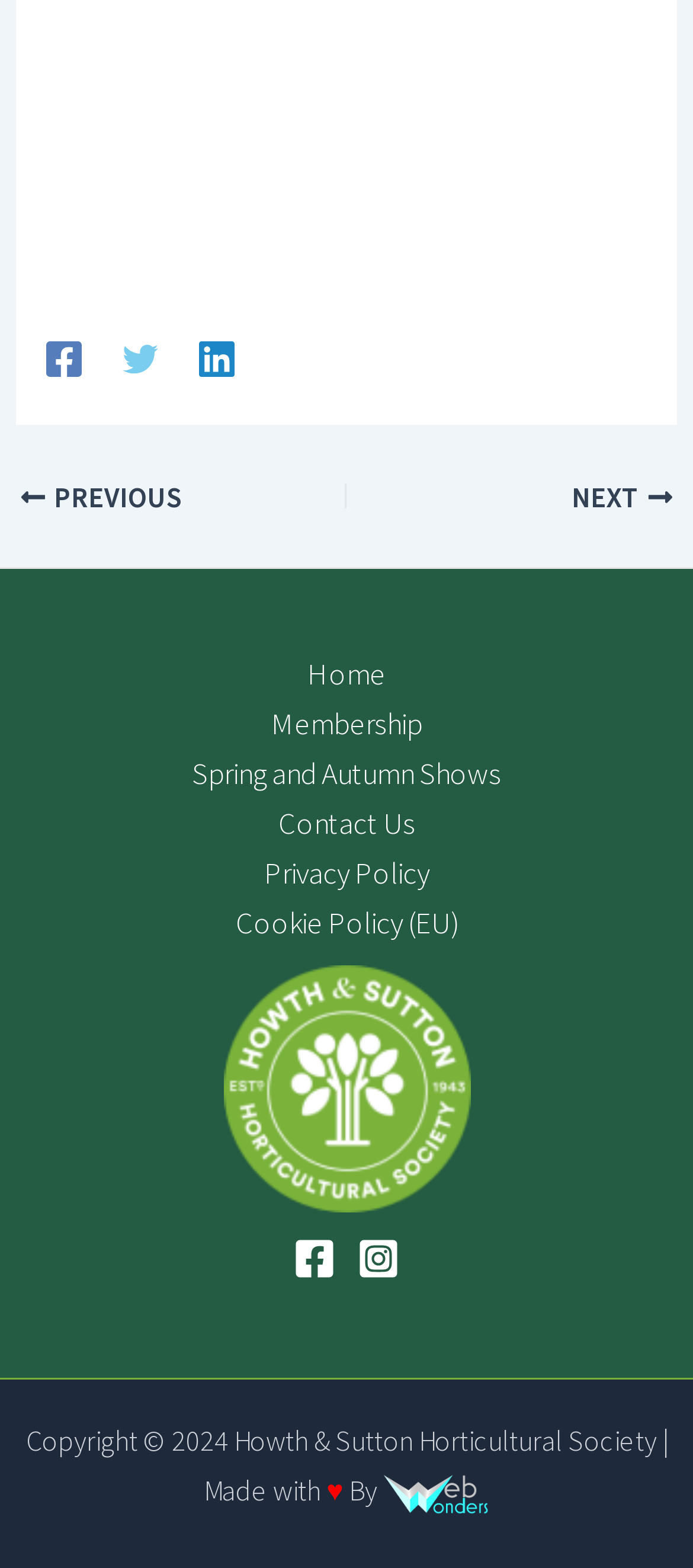Identify the bounding box of the HTML element described as: "Contact Us".

[0.35, 0.509, 0.65, 0.54]